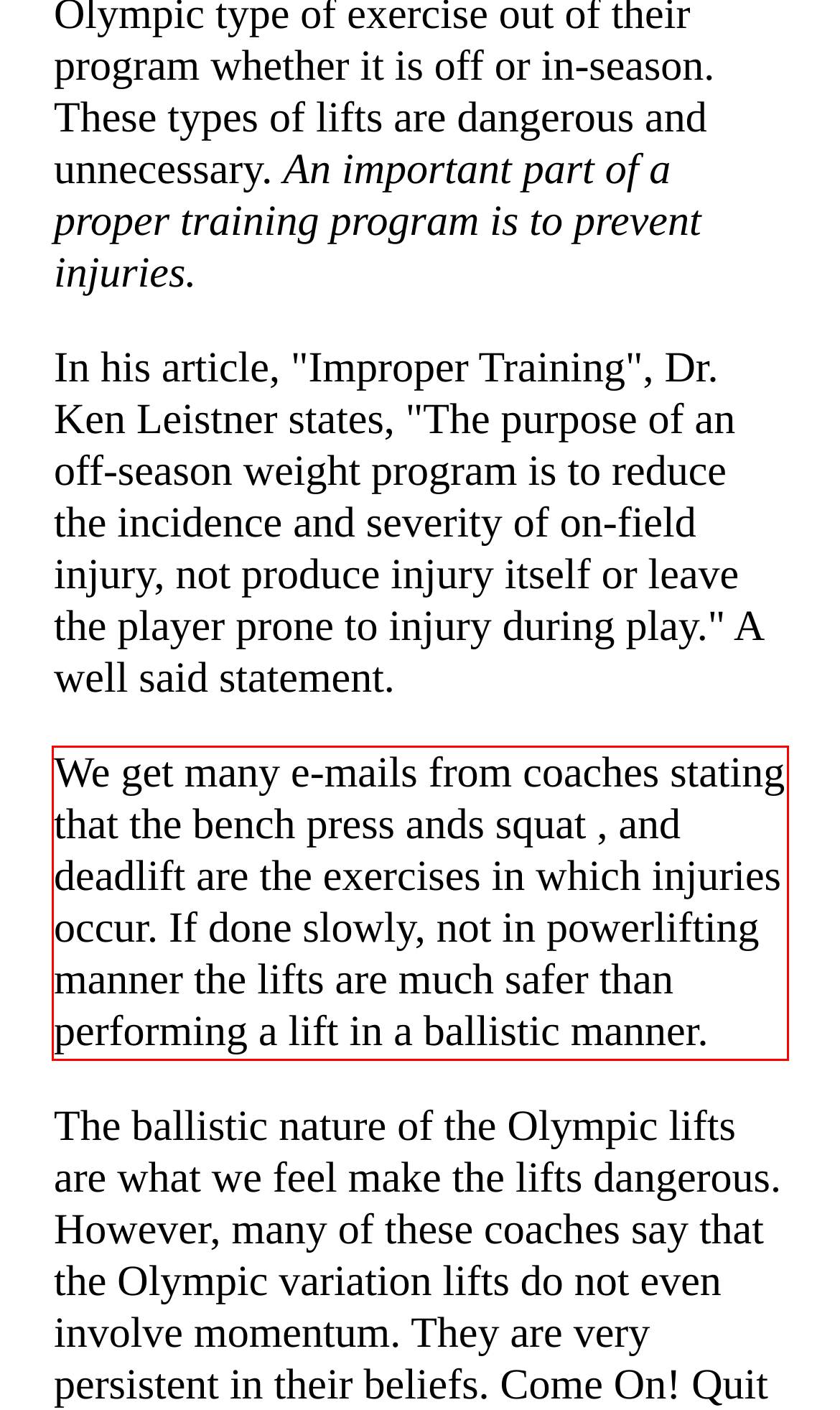Given a webpage screenshot with a red bounding box, perform OCR to read and deliver the text enclosed by the red bounding box.

We get many e-mails from coaches stating that the bench press ands squat , and deadlift are the exercises in which injuries occur. If done slowly, not in powerlifting manner the lifts are much safer than performing a lift in a ballistic manner.